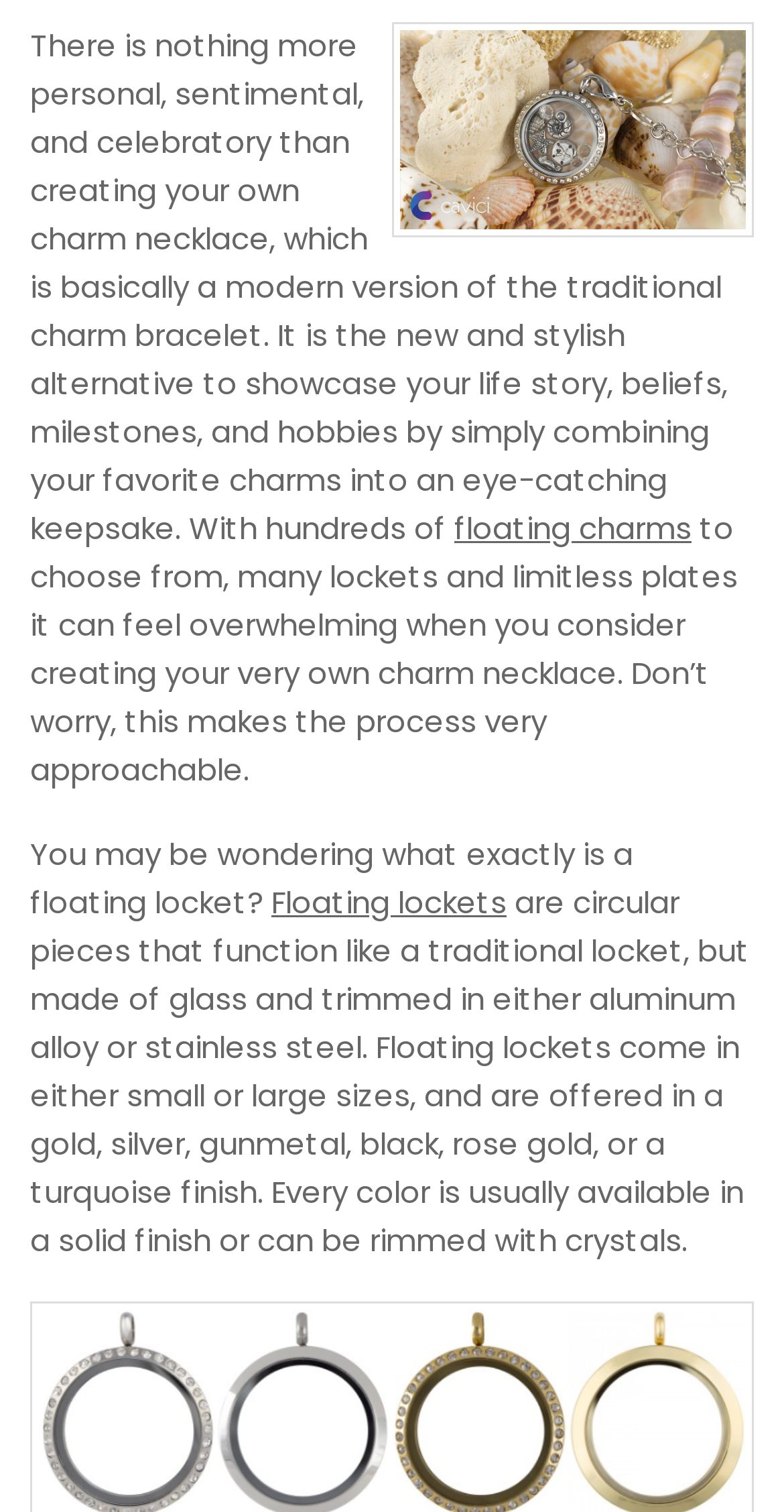Using the description "Floating lockets", predict the bounding box of the relevant HTML element.

[0.346, 0.583, 0.646, 0.61]